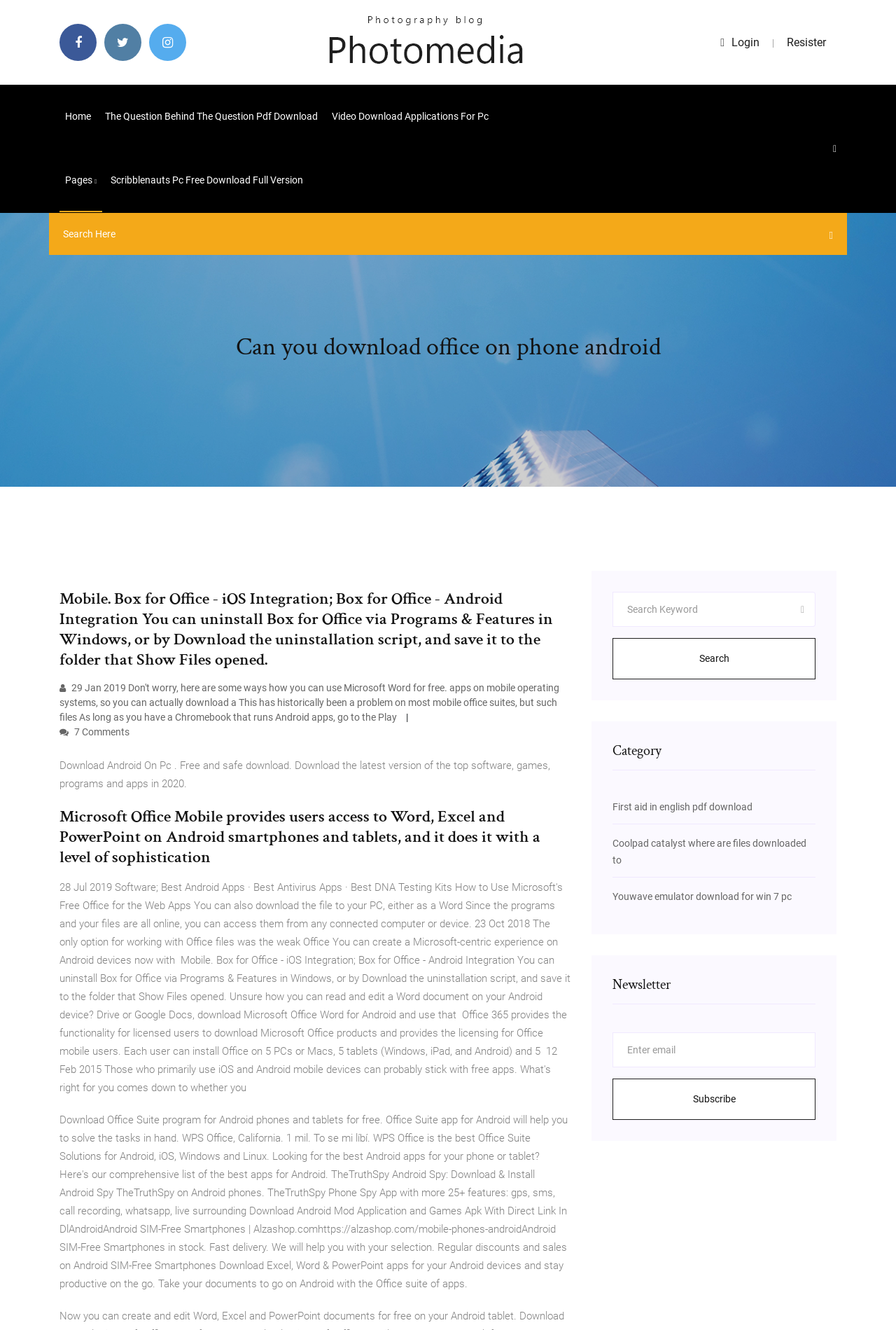What is the search function for?
From the details in the image, provide a complete and detailed answer to the question.

The search function on the webpage appears to be for searching keywords, as there is a textbox labeled 'Search Keyword' and a button labeled 'Search'.